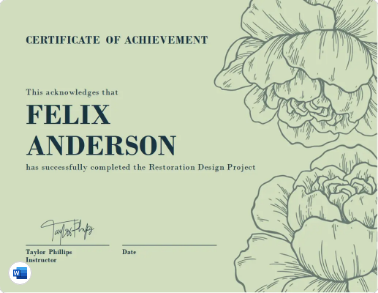Answer the following query with a single word or phrase:
Who signed the certificate?

Taylor Phillips